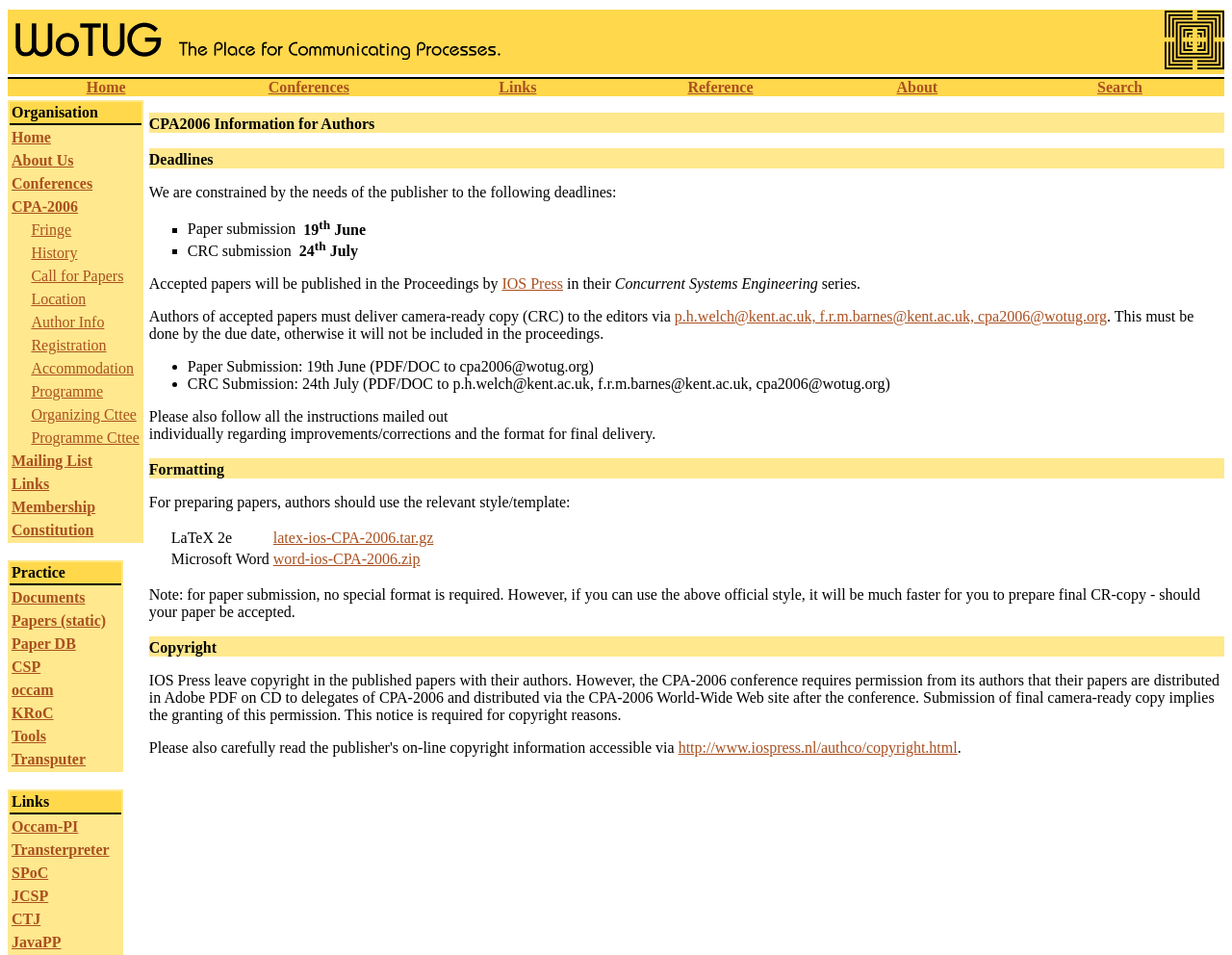Please determine the bounding box coordinates for the UI element described as: "occam".

[0.009, 0.714, 0.043, 0.731]